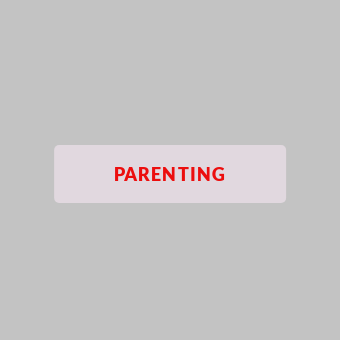Explain the contents of the image with as much detail as possible.

The image features a button labeled "PARENTING," prominently displayed against a muted gray background. The text is rendered in bold red, making it stand out and easily legible. This button likely serves as a navigational element on a webpage, guiding users to content related to parenting. Its placement within a segmented area suggests it's part of a category navigation system, indicating that parenting is a significant focus of the site. The overall design and color scheme points to an intention to attract attention and encourage engagement with parenting-related topics.